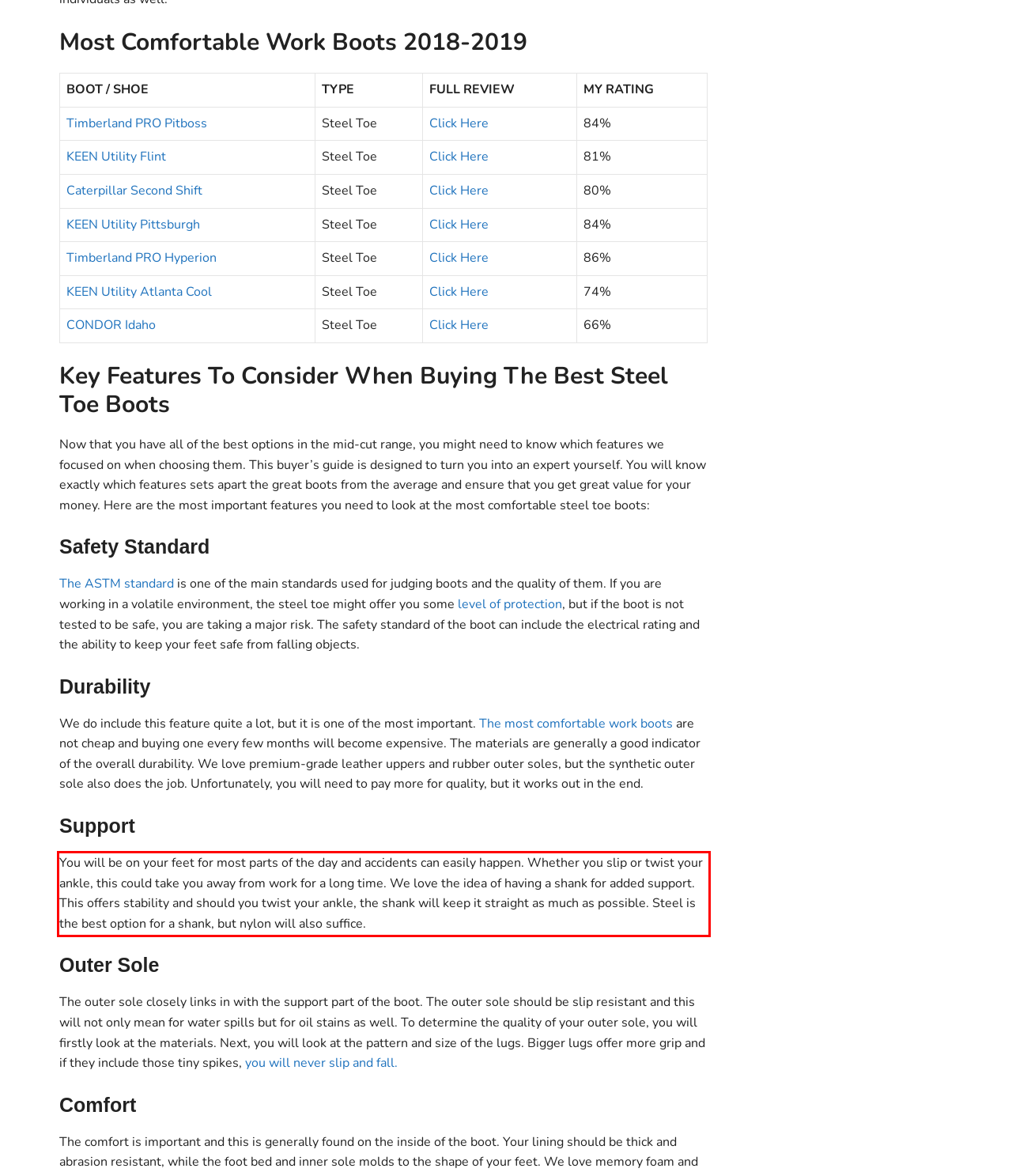Analyze the screenshot of a webpage where a red rectangle is bounding a UI element. Extract and generate the text content within this red bounding box.

You will be on your feet for most parts of the day and accidents can easily happen. Whether you slip or twist your ankle, this could take you away from work for a long time. We love the idea of having a shank for added support. This offers stability and should you twist your ankle, the shank will keep it straight as much as possible. Steel is the best option for a shank, but nylon will also suffice.